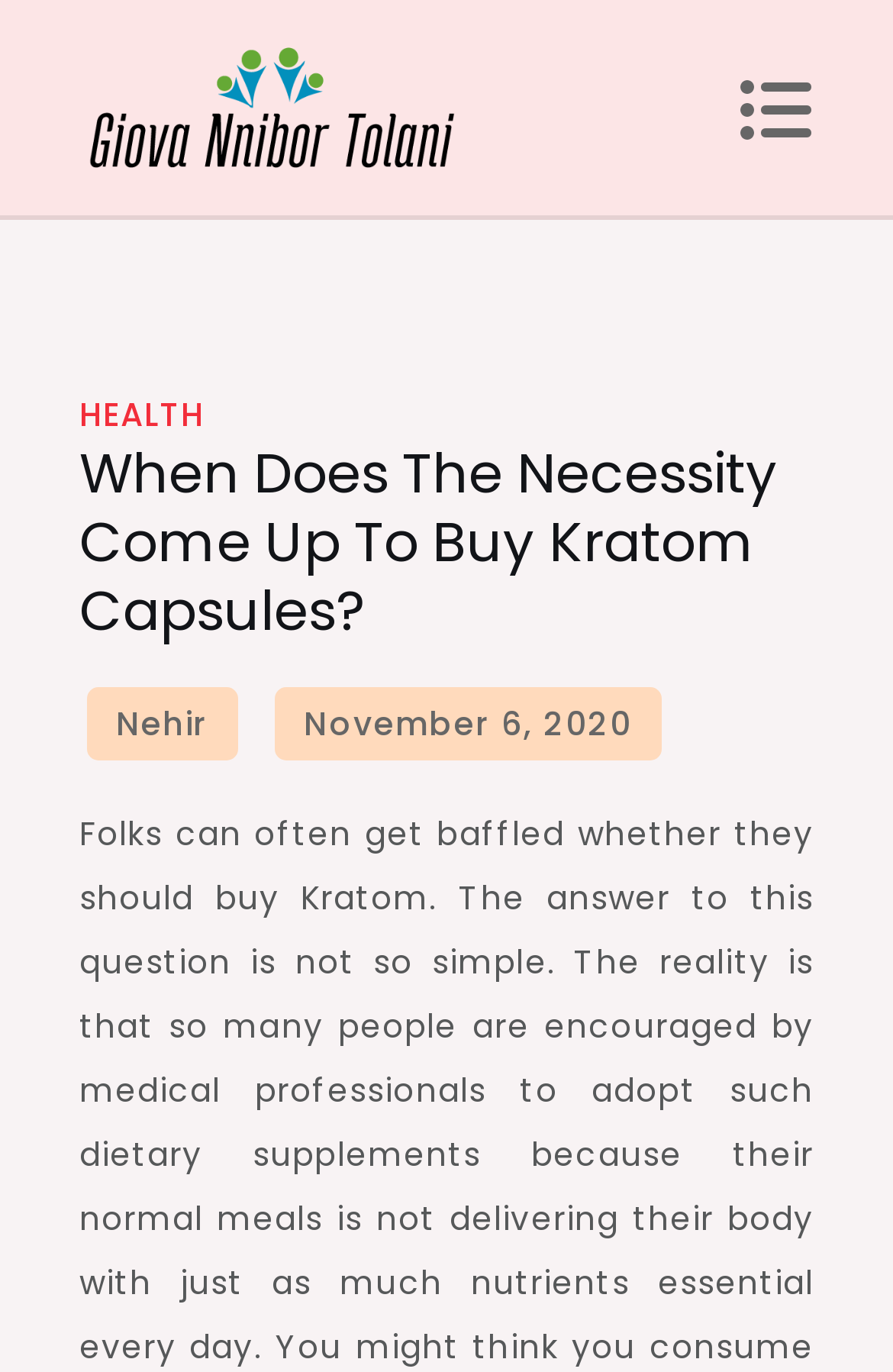Respond to the question below with a single word or phrase:
What is the category of the article?

HEALTH